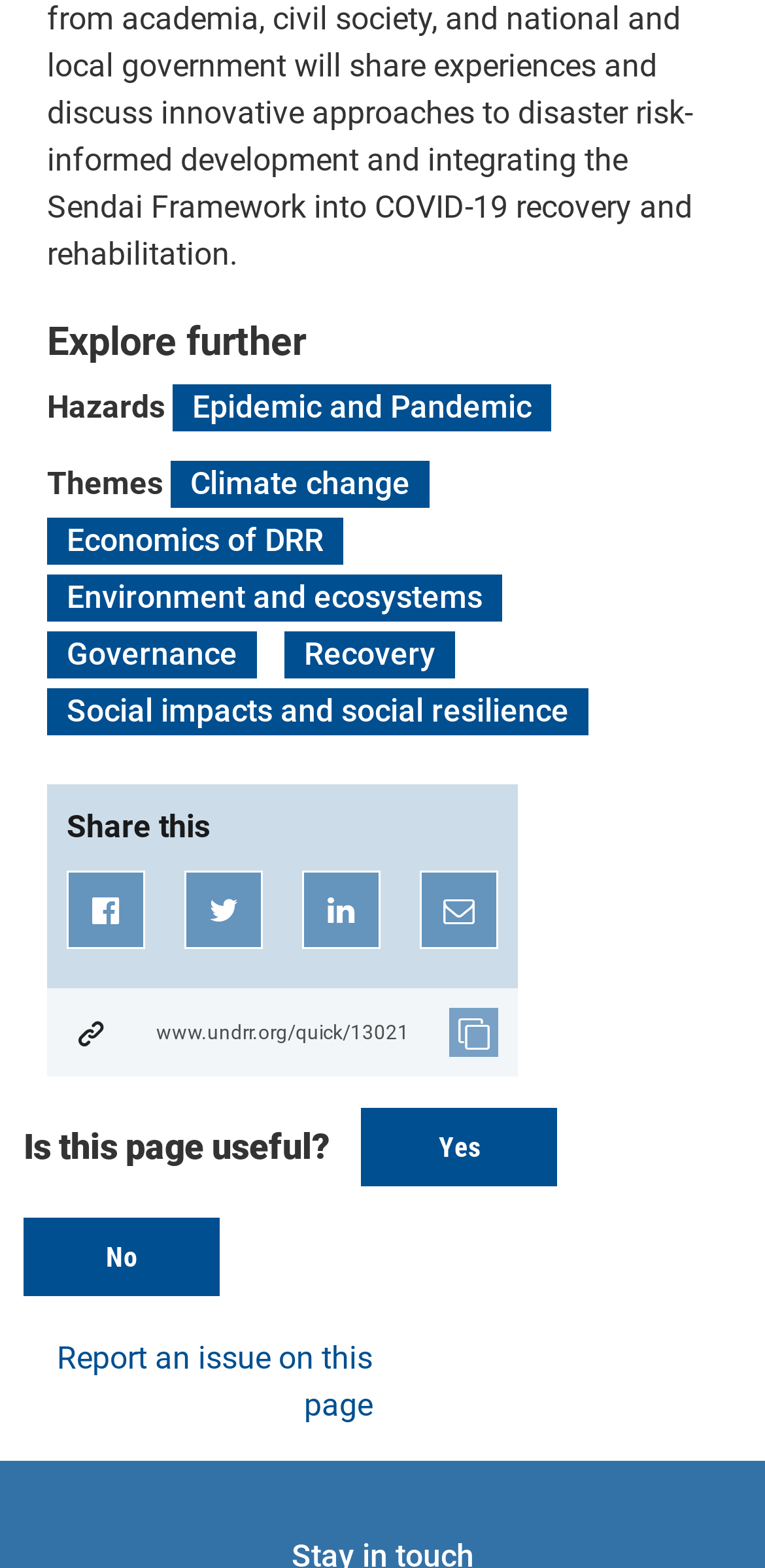Answer the question with a single word or phrase: 
What is the last theme listed?

Social impacts and social resilience